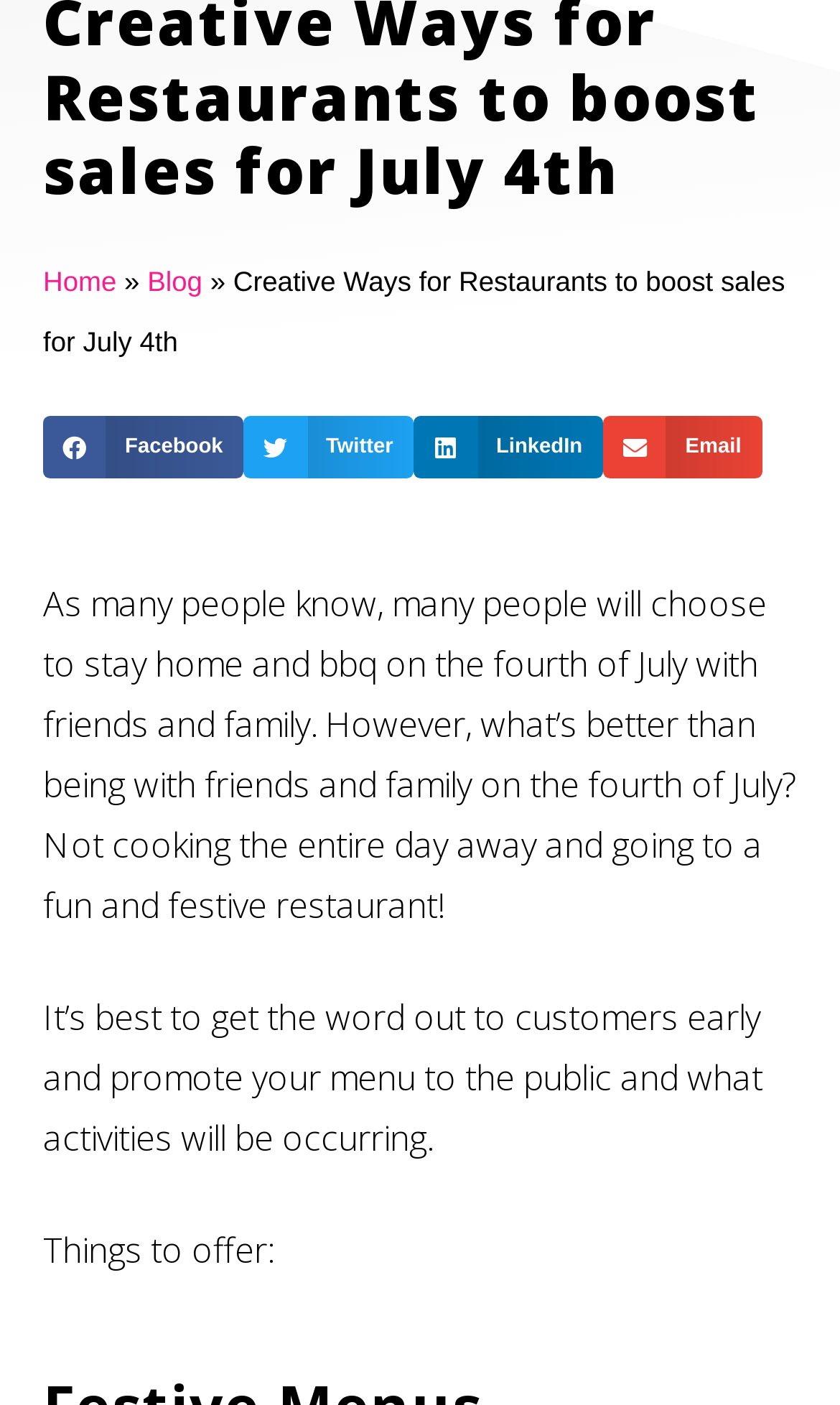Locate the bounding box of the UI element described by: "Facebook" in the given webpage screenshot.

[0.051, 0.296, 0.29, 0.341]